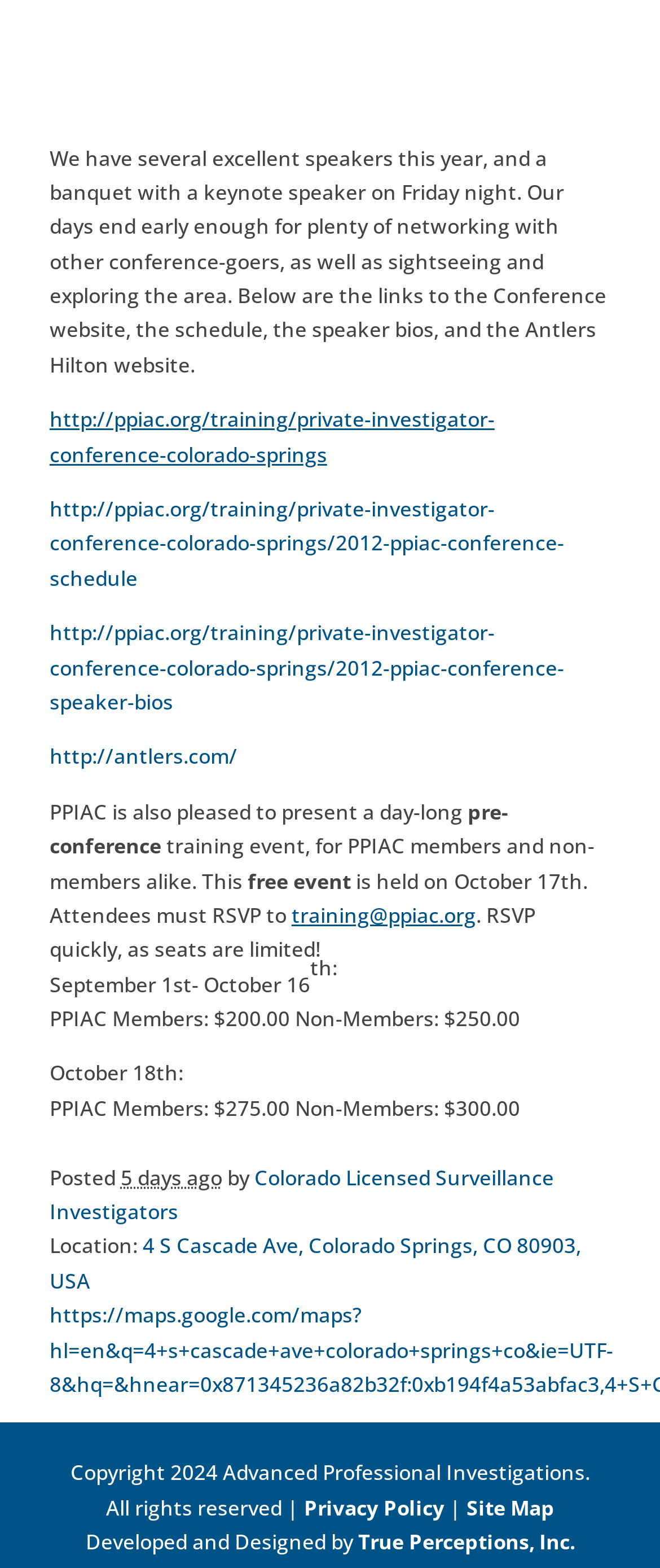What is the cost for non-members to attend the conference?
Look at the webpage screenshot and answer the question with a detailed explanation.

The cost for non-members to attend the conference can be found in the text 'Non-Members: $300.00' which is located near the bottom of the webpage.